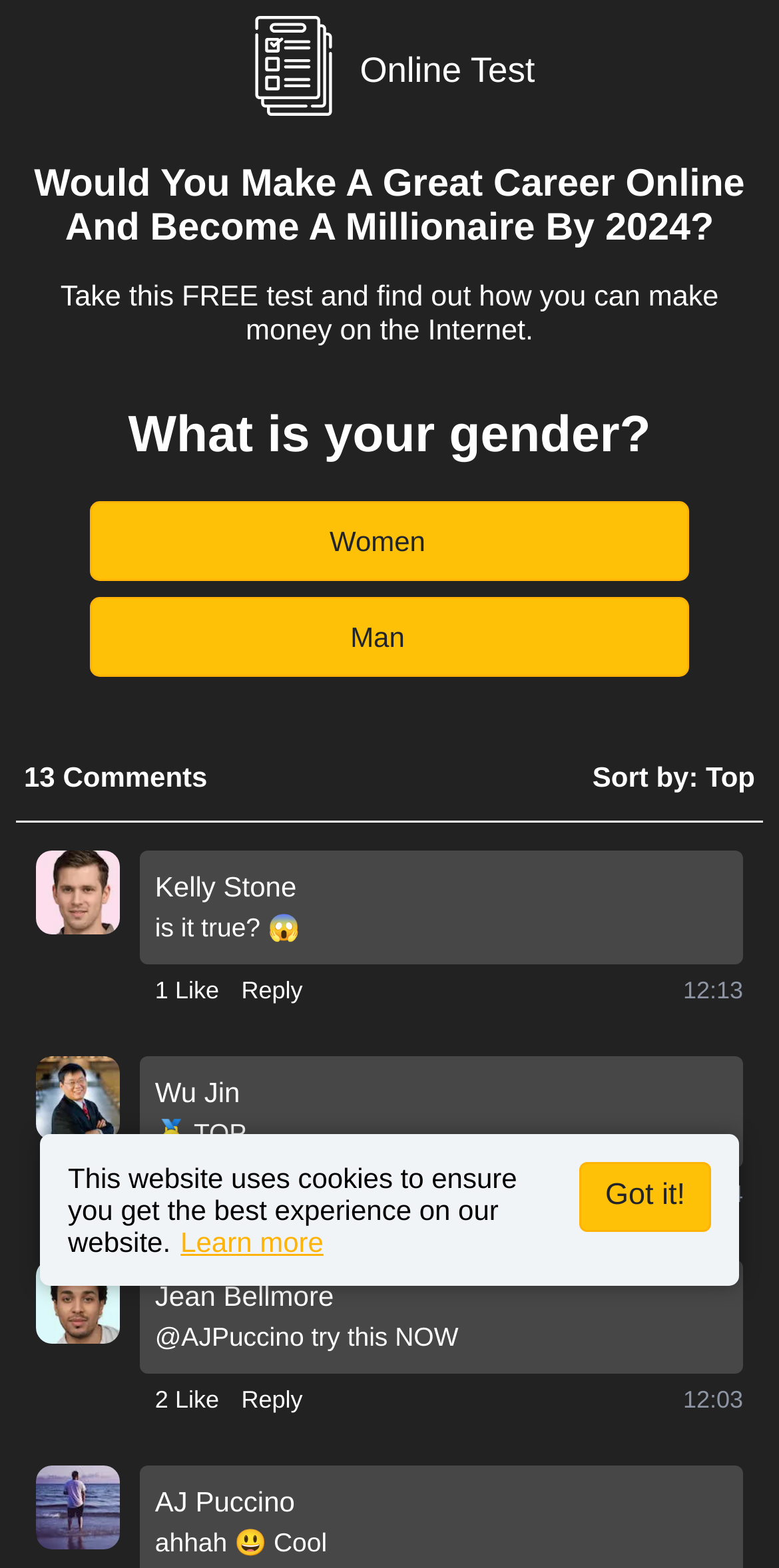Determine the bounding box coordinates of the clickable region to follow the instruction: "Click the 'Women' button".

[0.115, 0.32, 0.885, 0.371]